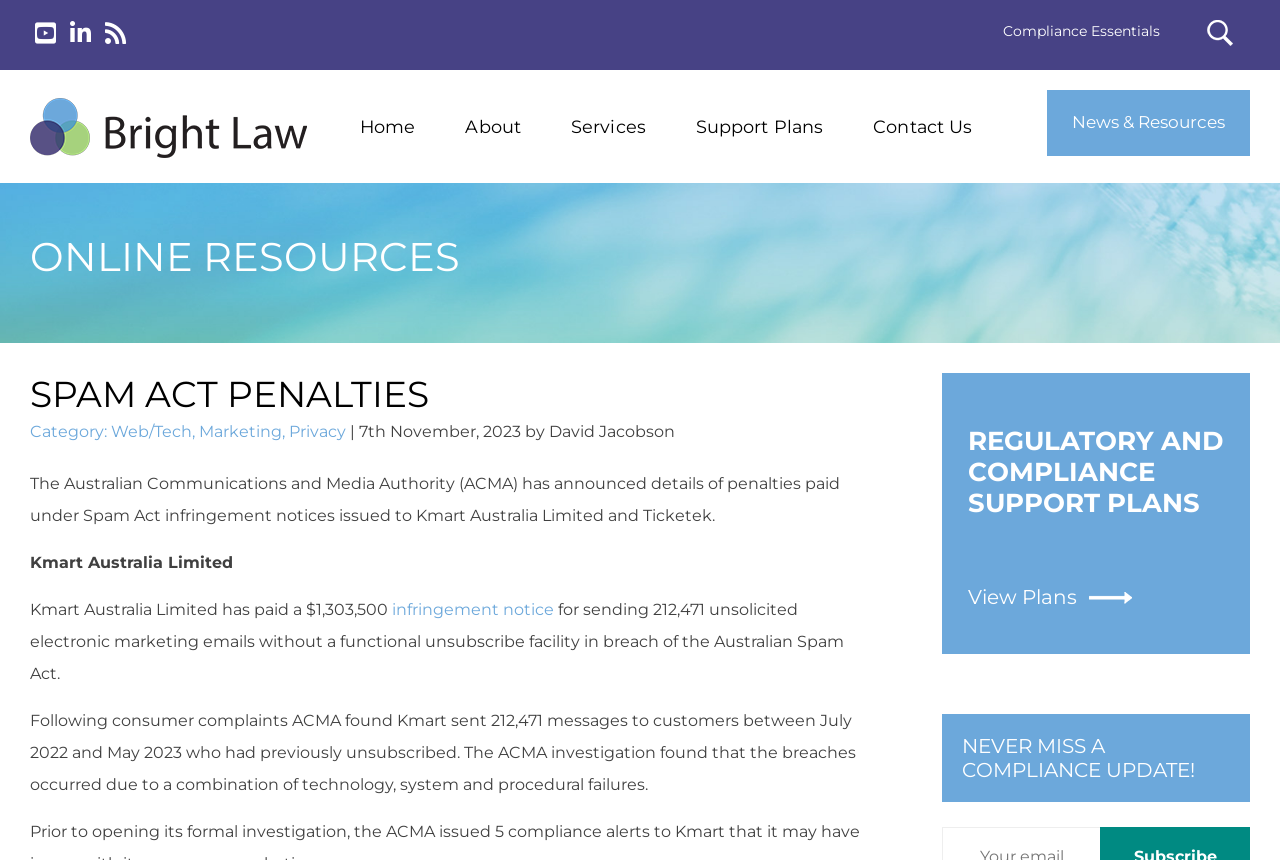Identify the bounding box coordinates of the area you need to click to perform the following instruction: "Click on Compliance Essentials".

[0.768, 0.012, 0.922, 0.06]